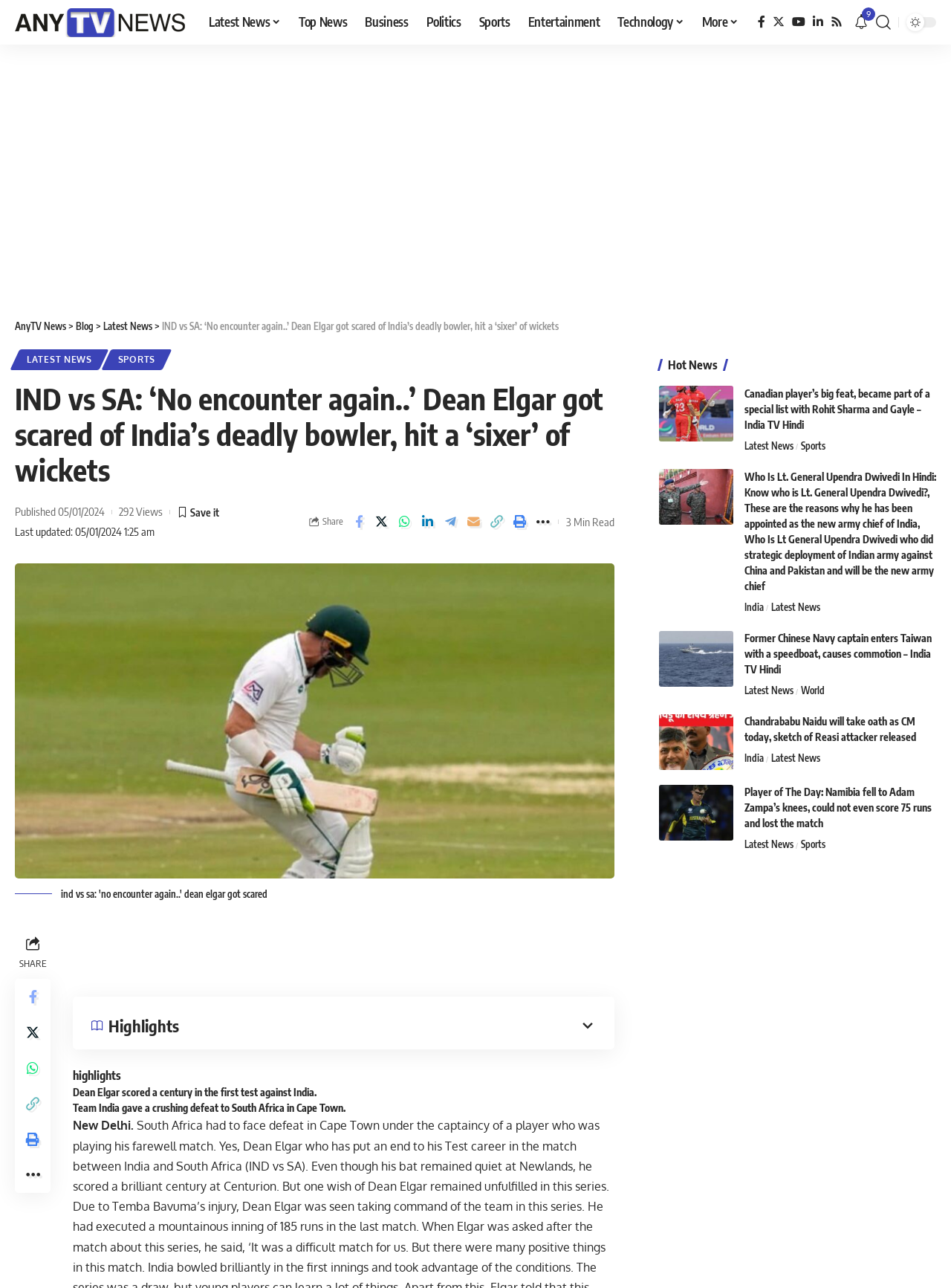Describe all the visual and textual components of the webpage comprehensively.

This webpage is an article from AnyTV News, with a main headline "IND vs SA: 'No encounter again..' Dean Elgar got scared of India's deadly bowler, hit a 'sixer' of wickets". The article is about cricket, specifically a match between India and South Africa. 

At the top of the page, there is a navigation menu with links to different categories such as Latest News, Top News, Business, Politics, Sports, Entertainment, and Technology. Below this, there are social media links to Facebook, Twitter, YouTube, LinkedIn, and Rss. 

The main content of the article is divided into sections. The first section has a heading "IND vs SA: 'No encounter again..' Dean Elgar got scared of India's deadly bowler, hit a 'sixer' of wickets" and a subheading "Last updated: 05/01/2024 1:25 am" and "Published 05/01/2024". There is also a share button and a view count of 292 views. 

The article then proceeds to describe the match, with a highlight section that summarizes the key points of the match. The highlights include Dean Elgar scoring a century in the first test against India, and Team India giving a crushing defeat to South Africa in Cape Town. 

Below the highlights, there is a section with a heading "Hot News" that lists several news articles, including "Canadian player's big feat, became part of a special list with Rohit Sharma and Gayle - India TV Hindi", "Who Is Lt. General Upendra Dwivedi In Hindi: Know who is Lt. General Upendra Dwivedi?, These are the reasons why he has been appointed as the new army chief of India, Who Is Lt General Upendra Dwivedi who did strategic deployment of Indian army against China and Pakistan and will be the new army chief", and "Former Chinese Navy captain enters Taiwan with a speedboat, causes commotion - India TV Hindi". Each of these articles has a link and an image. 

At the bottom of the page, there are more links to news articles, categorized by topic such as India, Latest News, and World.